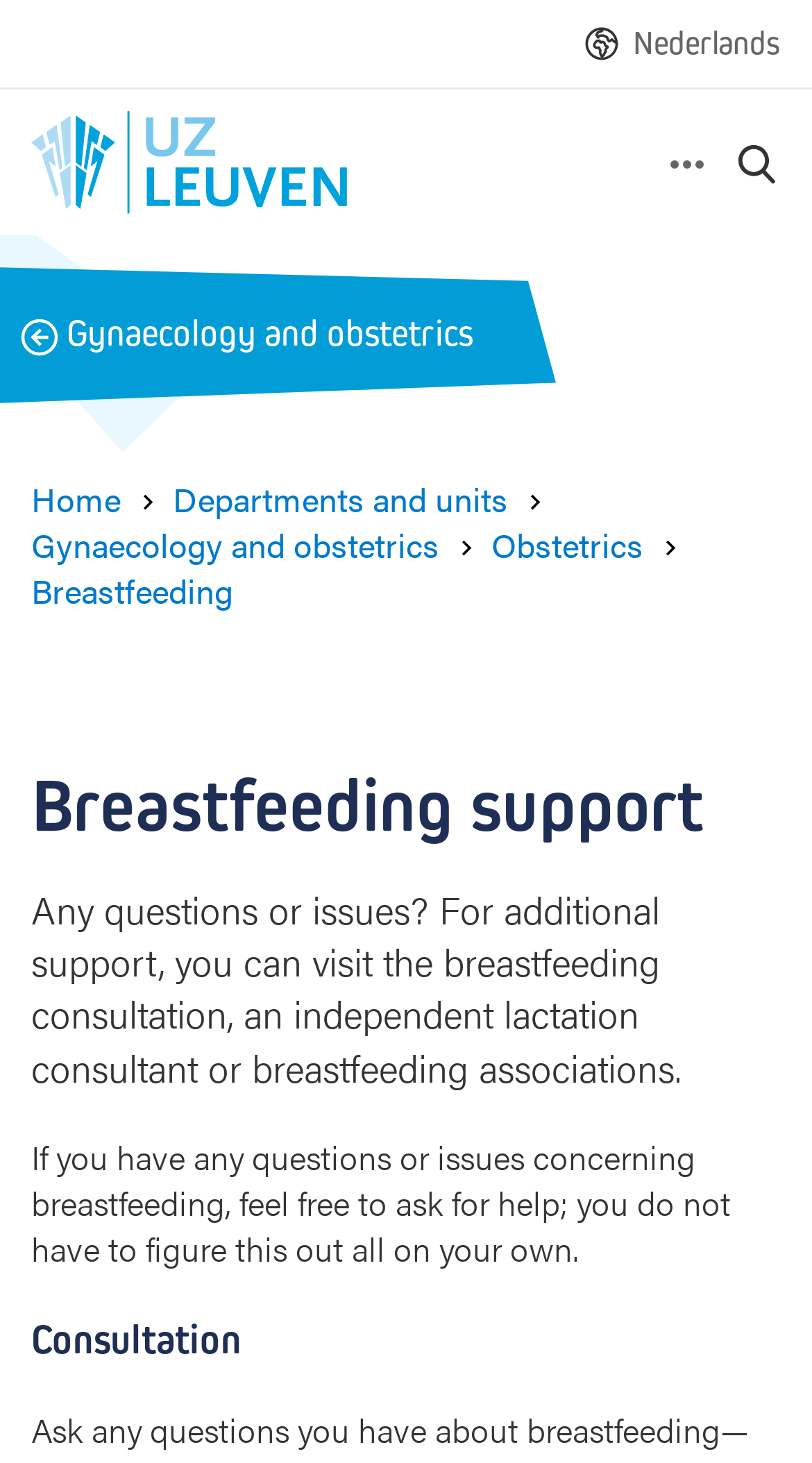Please respond to the question using a single word or phrase:
How many sections are there in the main content area?

2